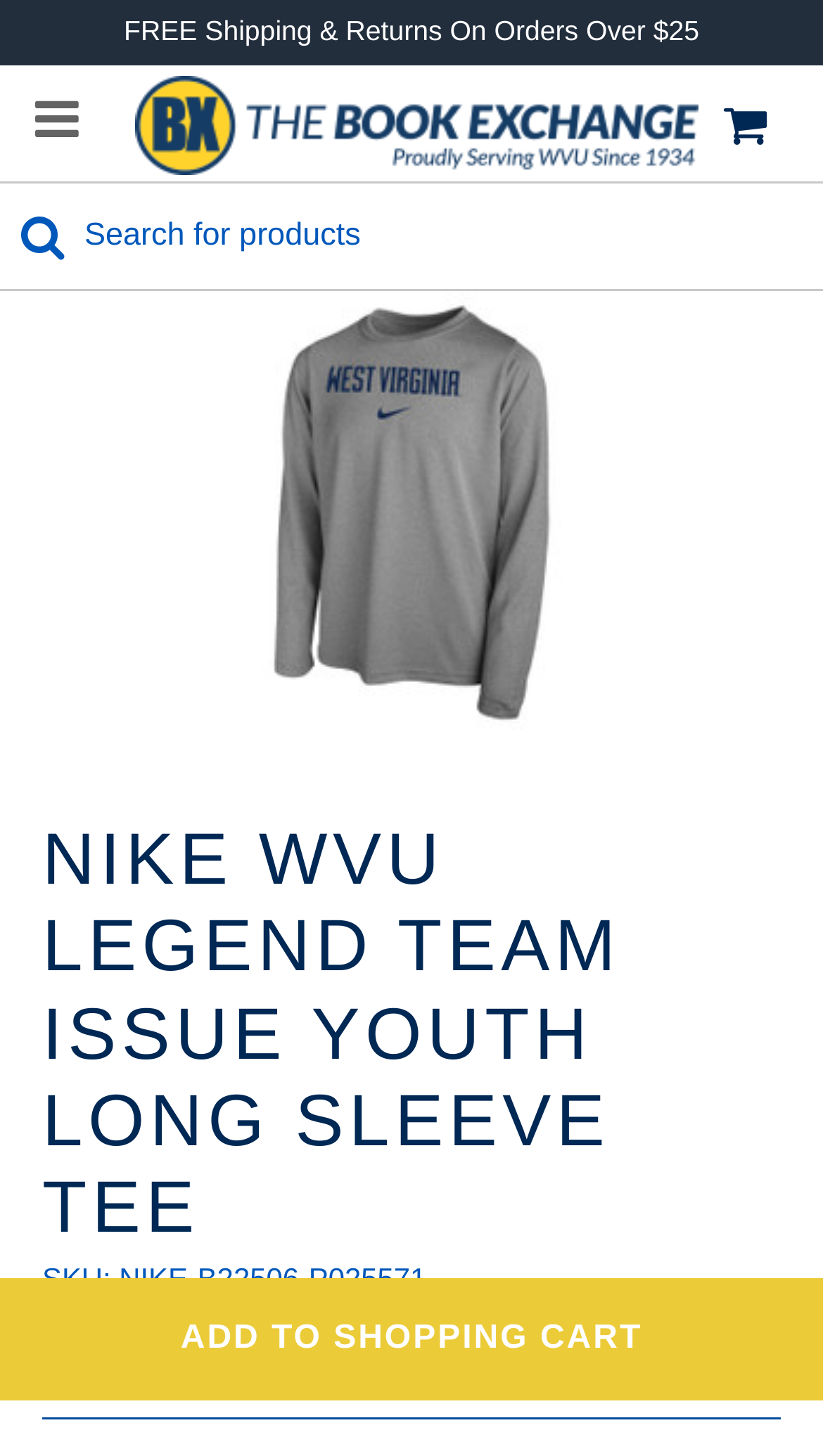Using the element description placeholder="Search for products", predict the bounding box coordinates for the UI element. Provide the coordinates in (top-left x, top-left y, bottom-right x, bottom-right y) format with values ranging from 0 to 1.

[0.0, 0.126, 0.8, 0.198]